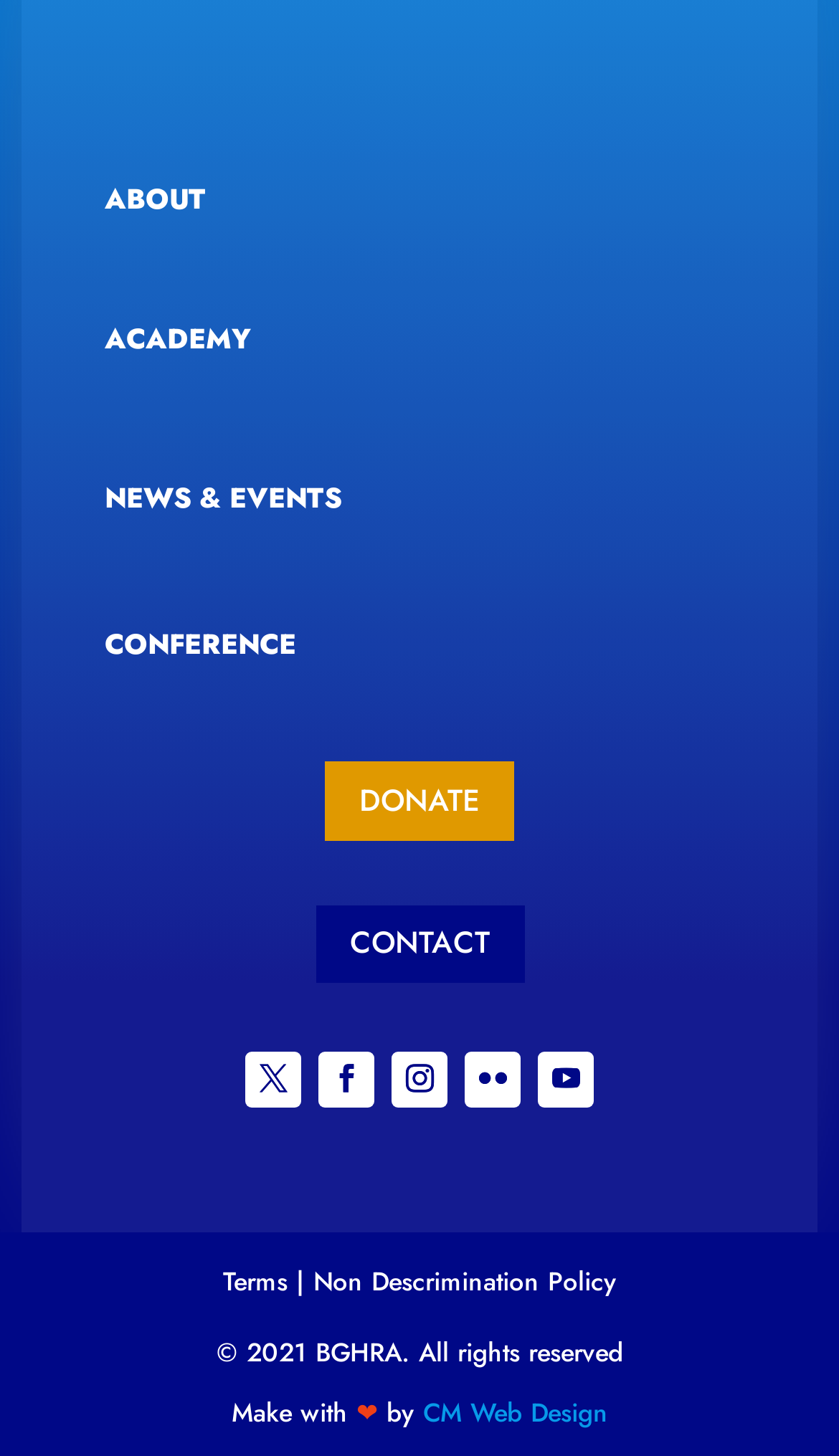Please specify the bounding box coordinates of the area that should be clicked to accomplish the following instruction: "contact us". The coordinates should consist of four float numbers between 0 and 1, i.e., [left, top, right, bottom].

[0.376, 0.621, 0.624, 0.675]